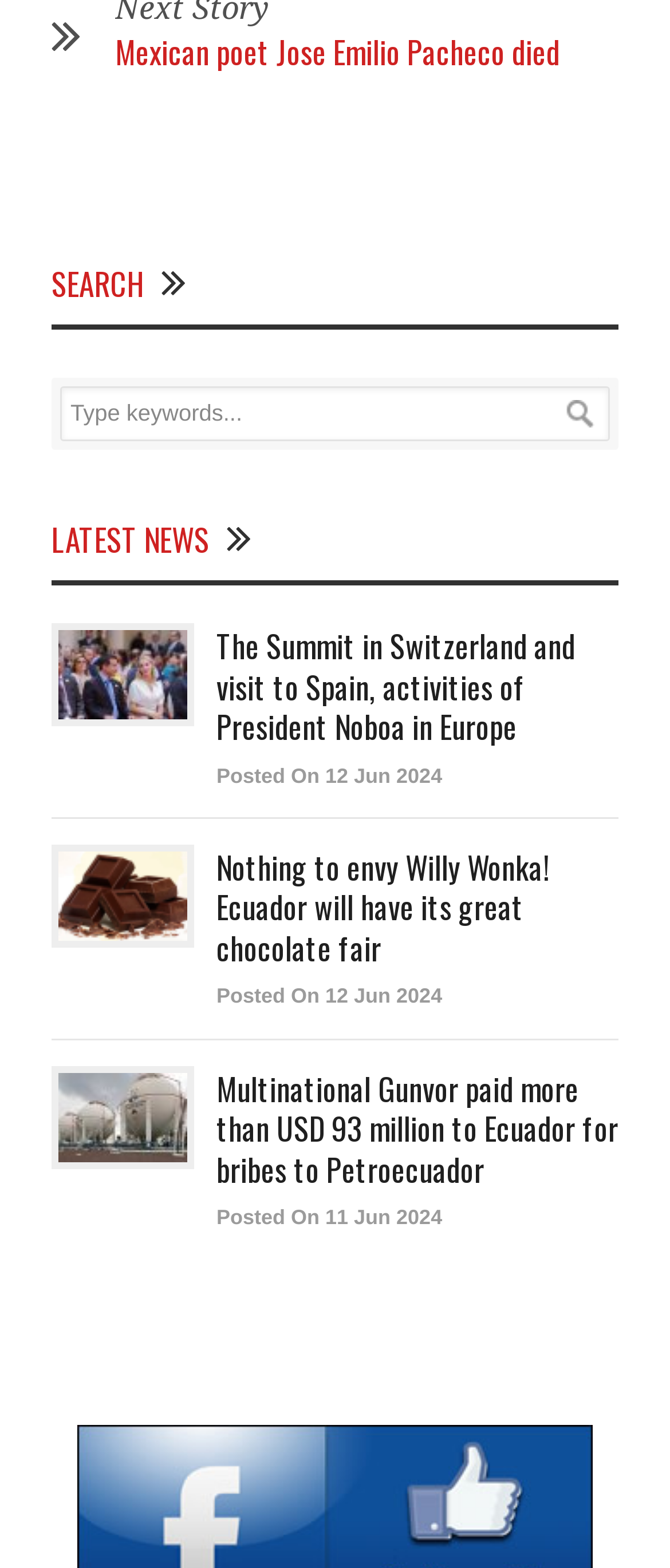Find the bounding box coordinates for the area that should be clicked to accomplish the instruction: "Read the latest news".

[0.077, 0.33, 0.313, 0.358]